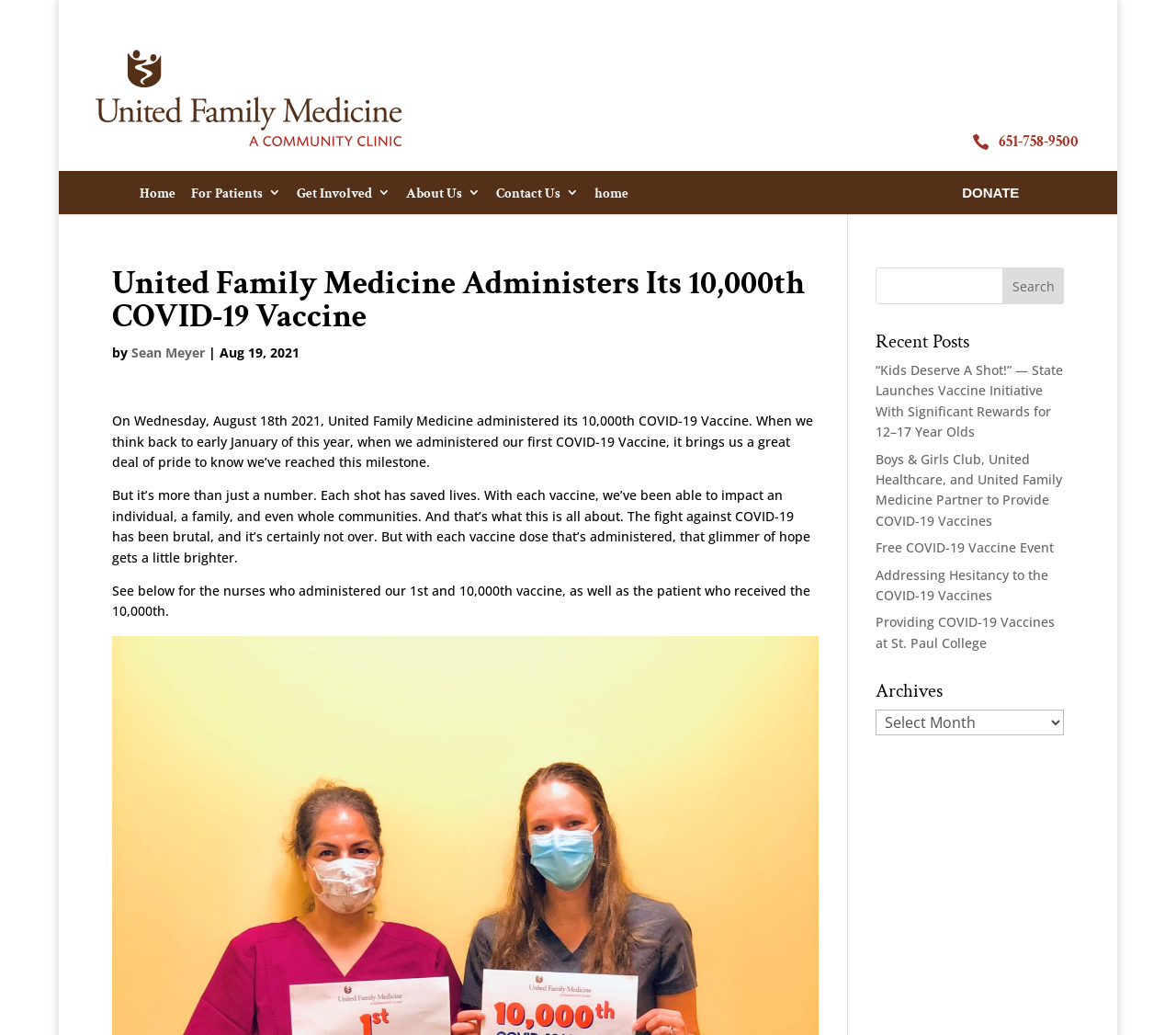Give a detailed account of the webpage's layout and content.

The webpage is about United Family Medicine, a medical organization that has administered its 10,000th COVID-19 vaccine. At the top, there is a logo of United Family Medicine, an image with the organization's name. Below the logo, there is a phone number, 651-758-9500, and a search bar where users can input keywords to search for information.

The main content of the webpage is an article about the milestone of administering 10,000 COVID-19 vaccines. The article is divided into several paragraphs, with the title "United Family Medicine Administers Its 10,000th COVID-19 Vaccine" at the top. The article is written by Sean Meyer and dated August 19, 2021. The content of the article describes the significance of this milestone, highlighting that each vaccine has saved lives and impacted individuals, families, and communities.

On the left side of the webpage, there is a navigation menu with links to different sections, including "Home", "For Patients", "Get Involved", "About Us", and "Contact Us". There is also a "DONATE" button.

At the bottom of the webpage, there are several links to recent posts, including articles about vaccine initiatives, partnerships, and events. There is also an "Archives" section with a dropdown menu.

Throughout the webpage, there are several links to other pages, including "events 3" and "home". There are also two search bars, one at the top and one at the bottom, where users can input keywords to search for information.